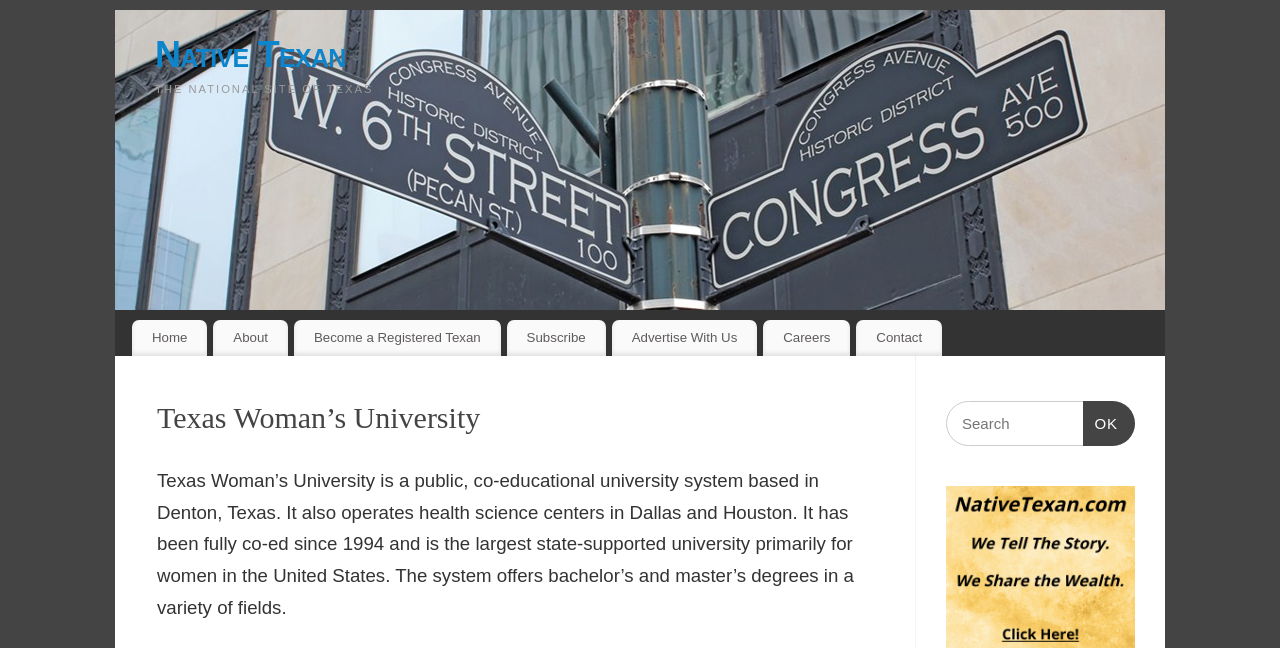In which cities does the university operate health science centers?
Look at the image and provide a short answer using one word or a phrase.

Dallas and Houston